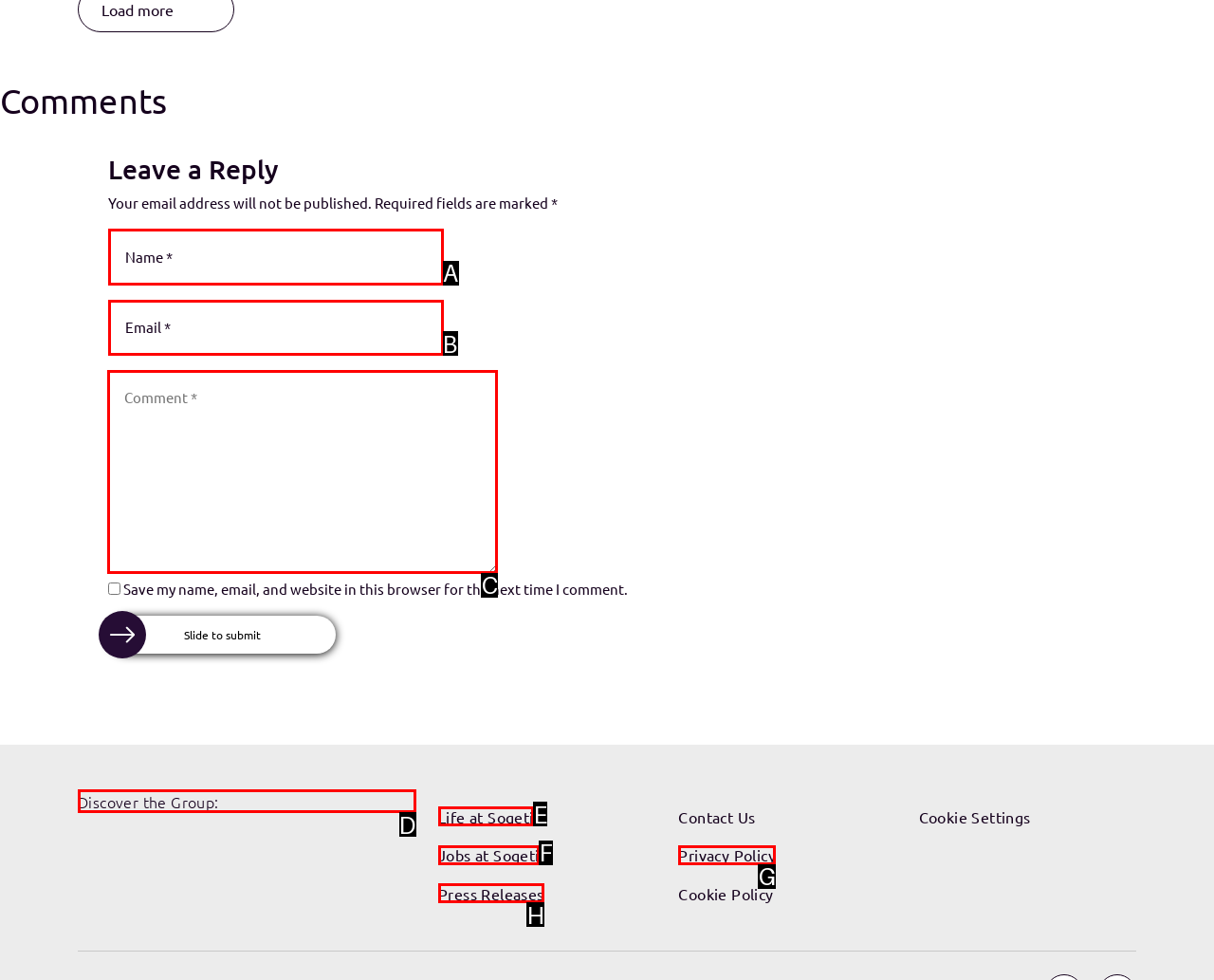Determine the letter of the UI element that you need to click to perform the task: View Photography Archives.
Provide your answer with the appropriate option's letter.

None